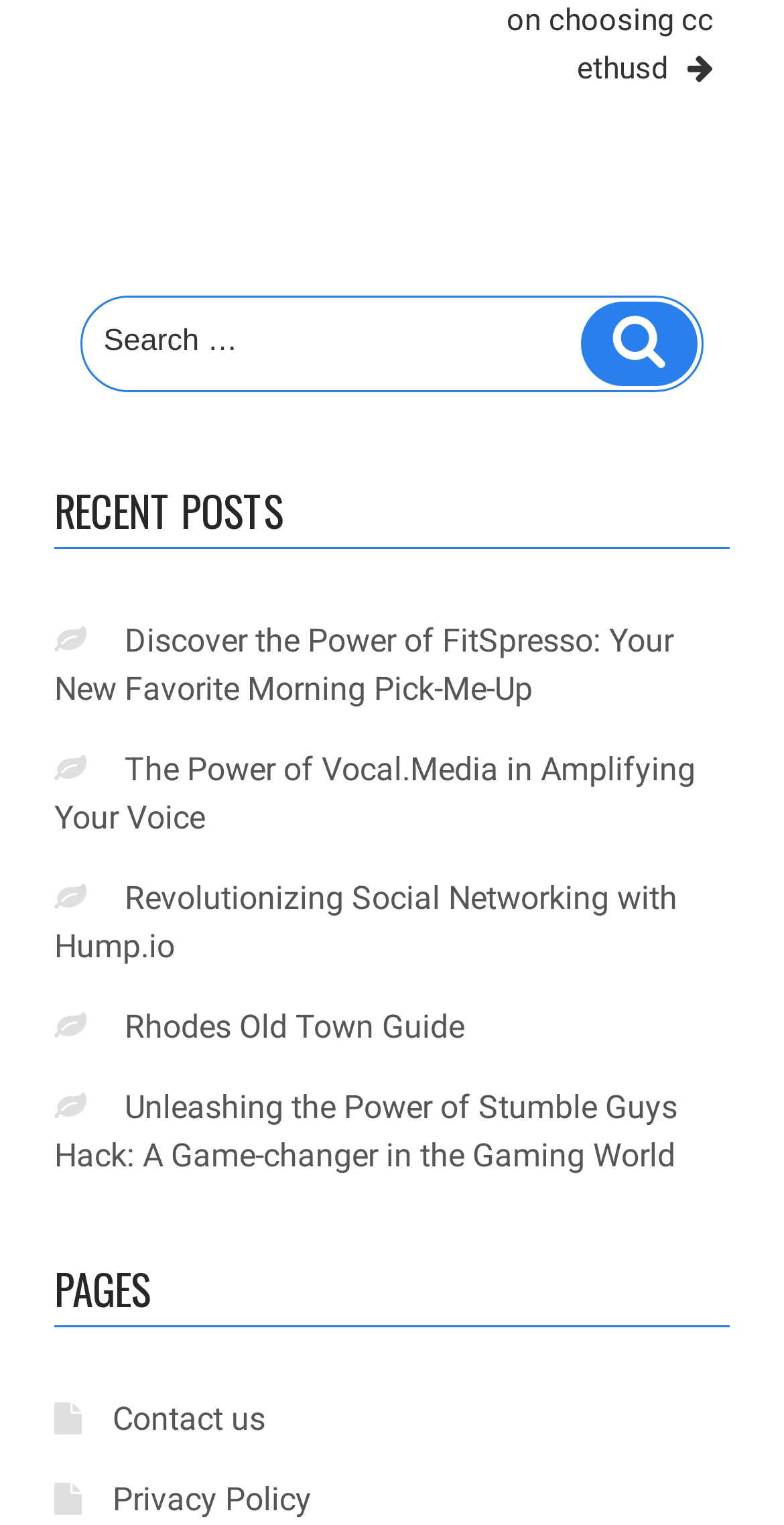Highlight the bounding box of the UI element that corresponds to this description: "Revolutionizing Social Networking with Hump.io".

[0.069, 0.576, 0.864, 0.633]